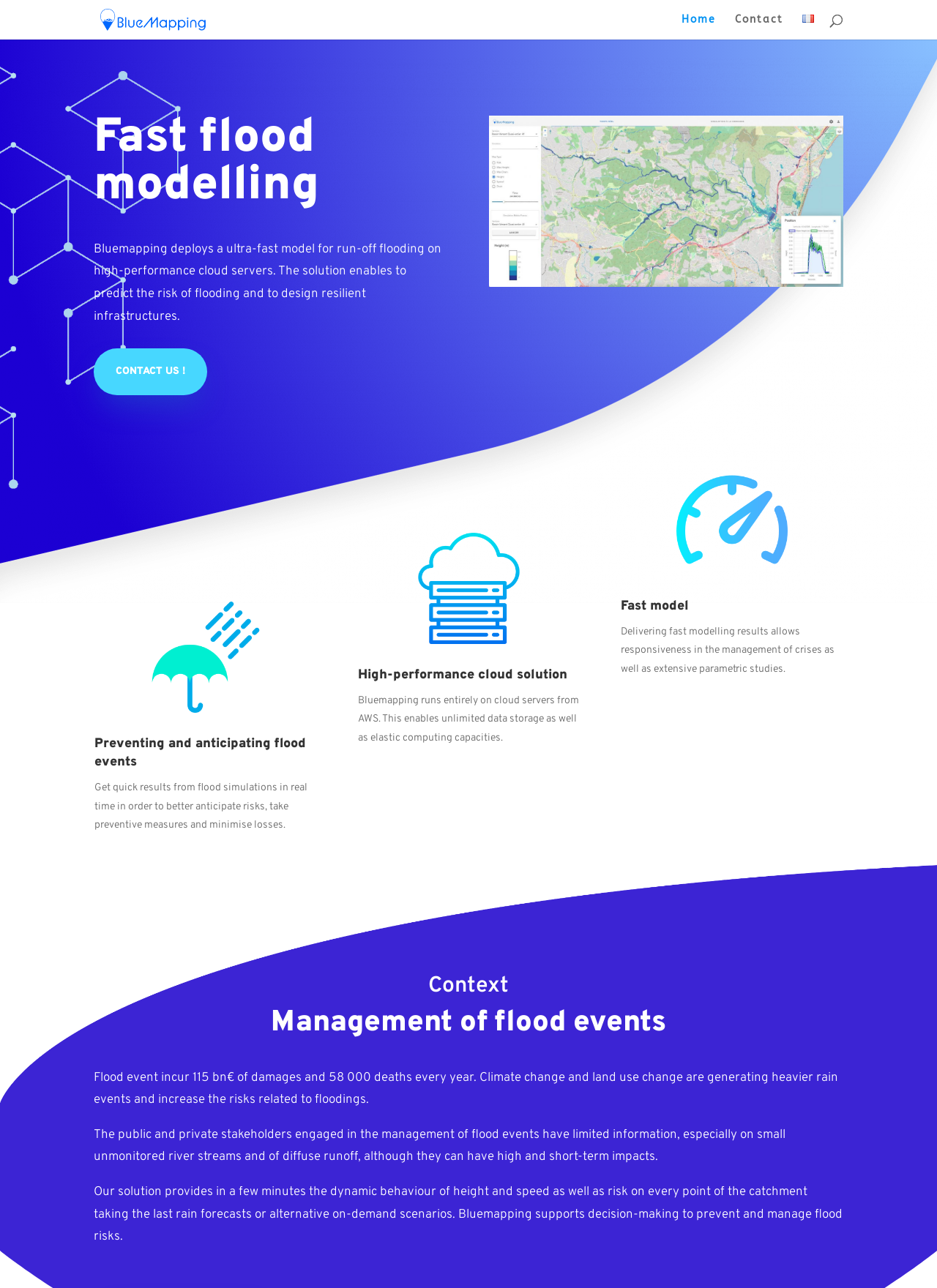Identify and provide the text of the main header on the webpage.

Fast flood modelling